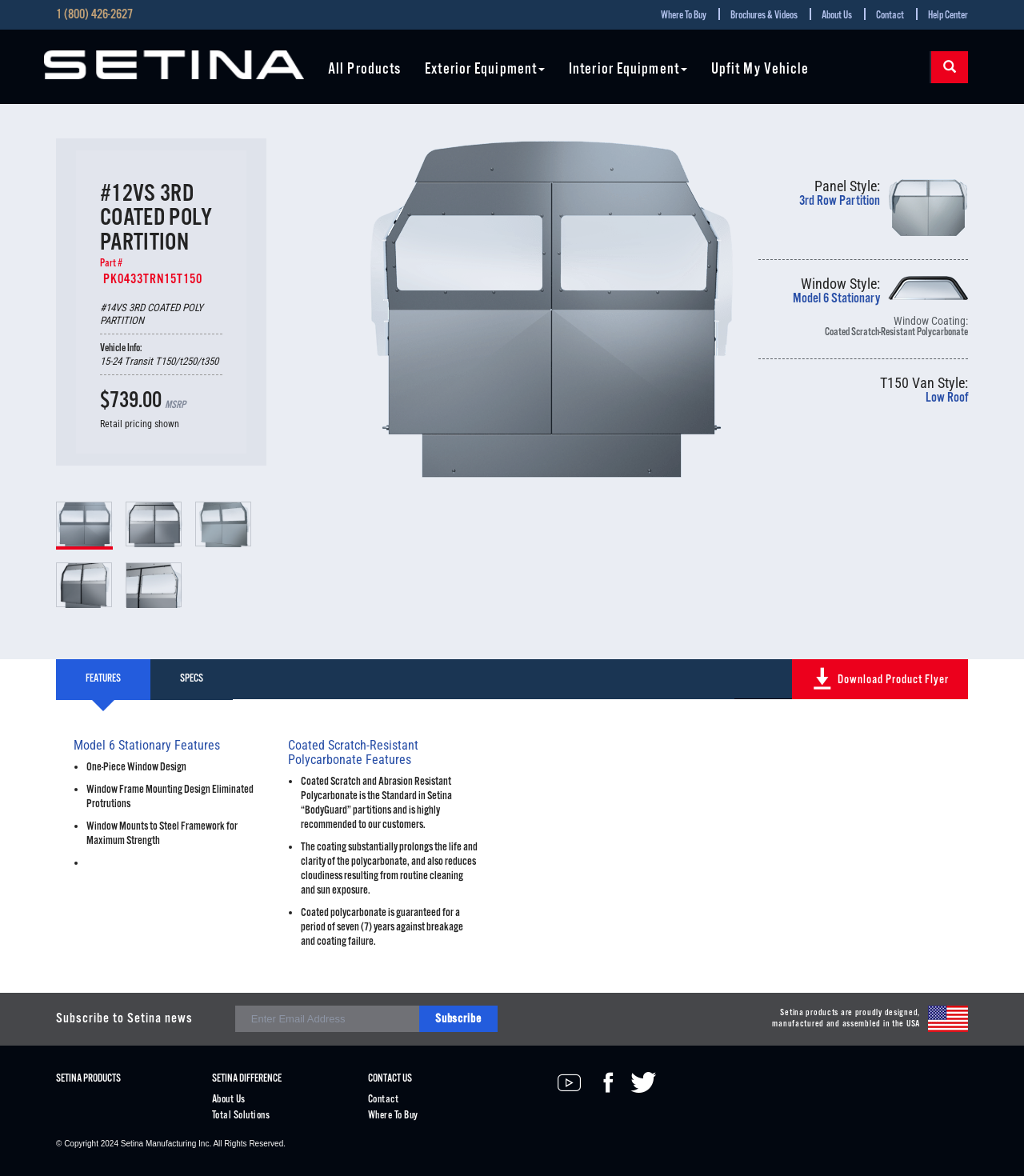Refer to the image and provide a thorough answer to this question:
What is the purpose of the coating on the polycarbonate?

I found the purpose of the coating by looking at the product features section, where it is listed as a benefit of the coated polycarbonate, stating that it 'substantially prolongs the life and clarity of the polycarbonate'.